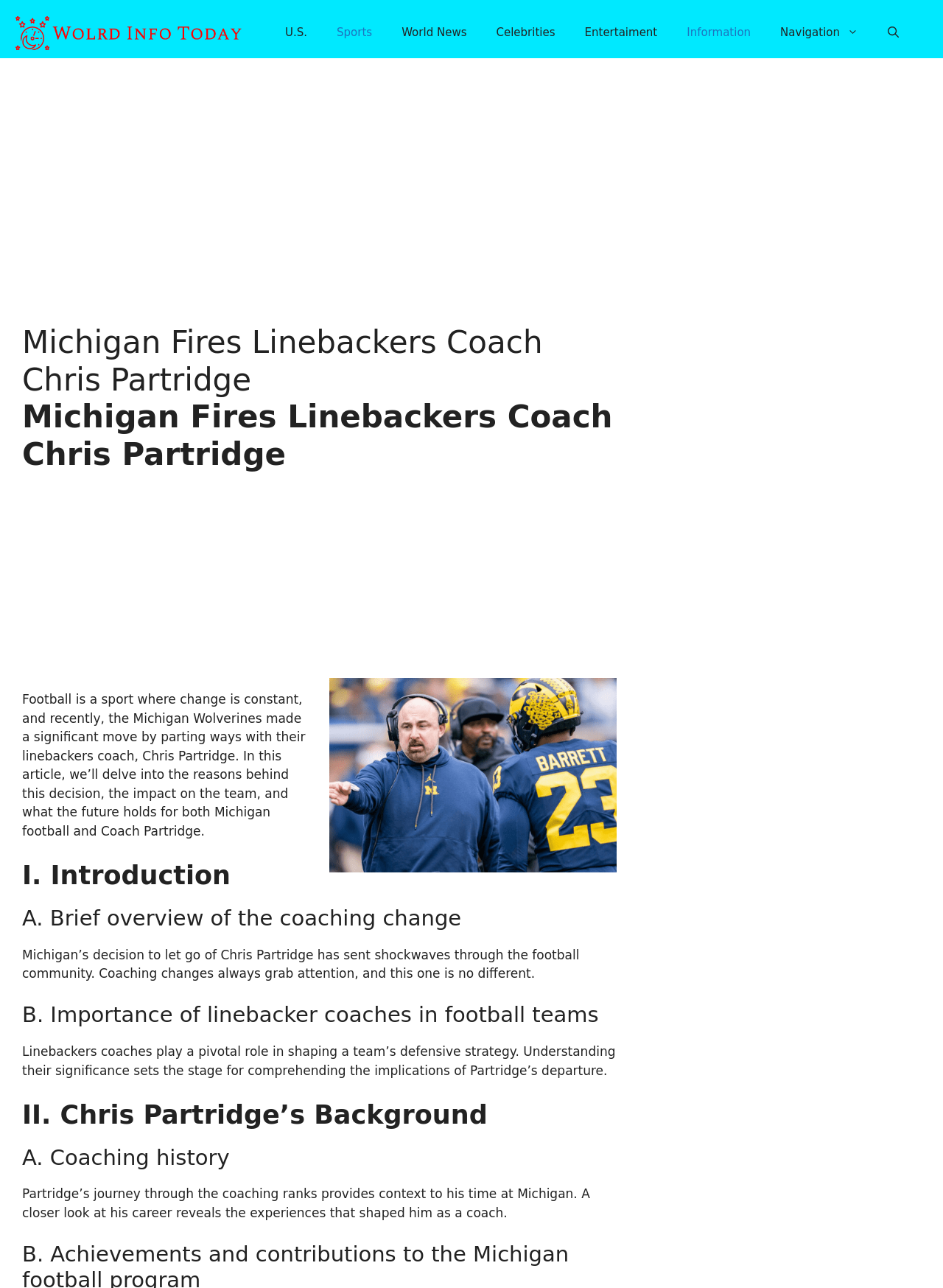What is the purpose of the button in the top-right corner of the page?
Answer the question with a single word or phrase, referring to the image.

Open search